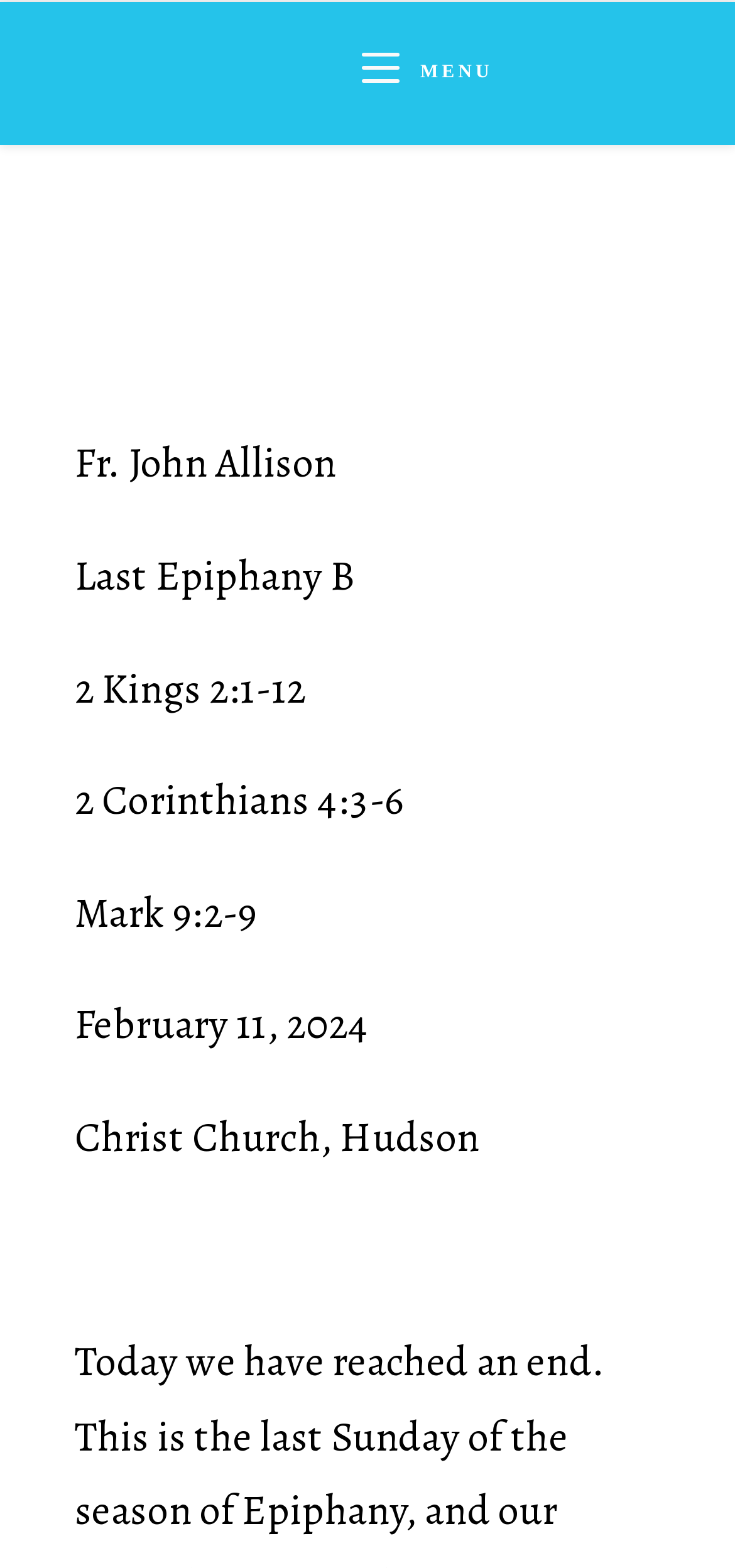How many Bible passages are mentioned?
Please give a well-detailed answer to the question.

Upon examining the webpage, I noticed that there are three Bible passages mentioned: '2 Kings 2:1-12', '2 Corinthians 4:3-6', and 'Mark 9:2-9', which are likely related to the sermon.